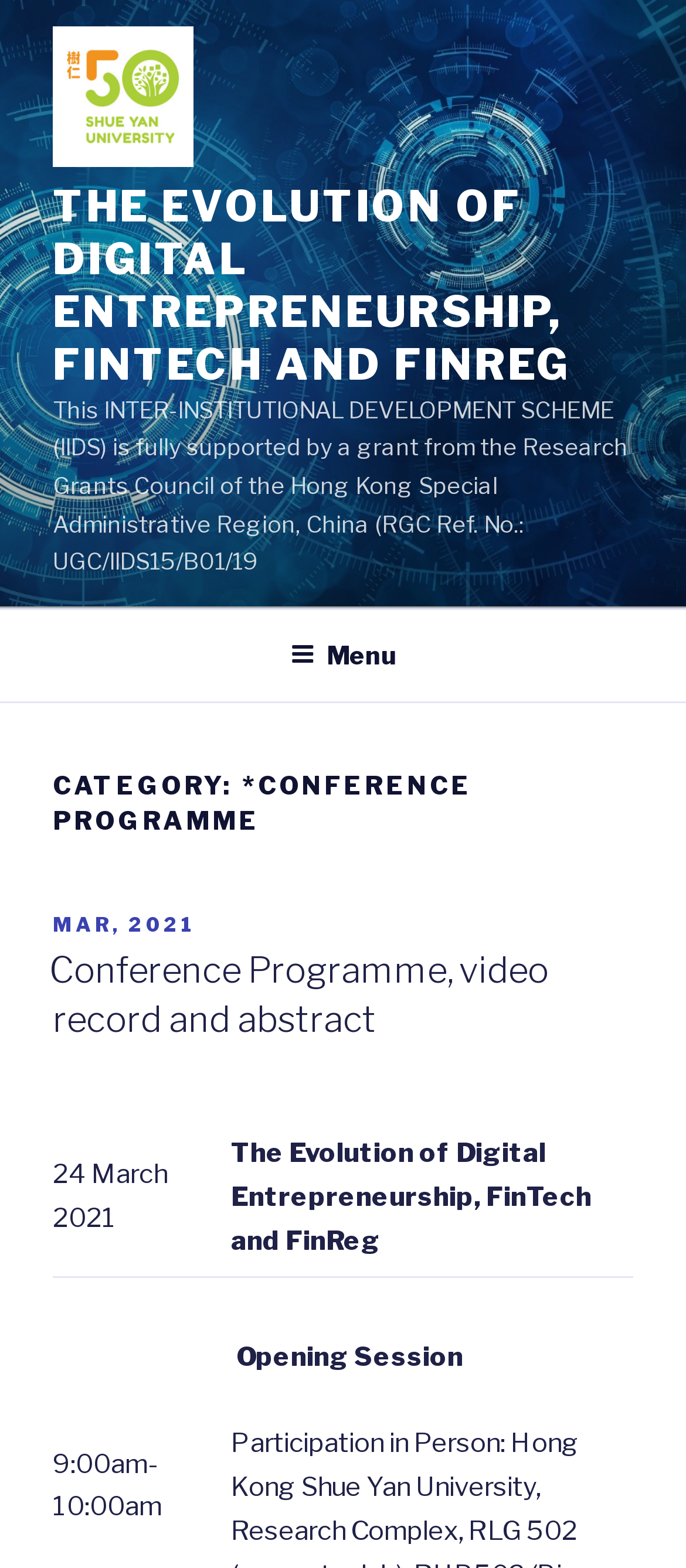What is the title of the conference programme? Using the information from the screenshot, answer with a single word or phrase.

The Evolution of Digital Entrepreneurship, FinTech and FinReg